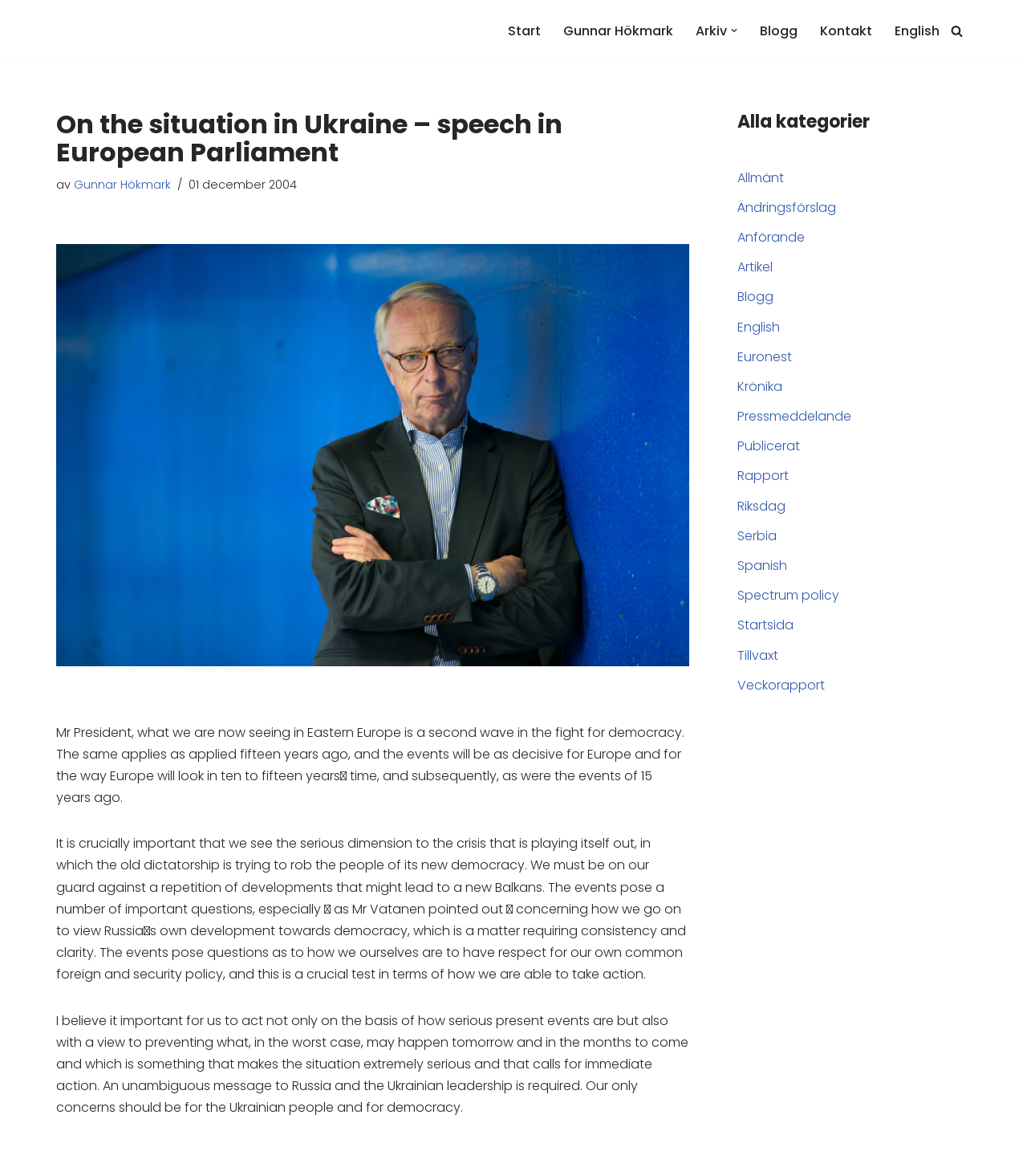Generate a comprehensive description of the webpage content.

This webpage appears to be a speech transcript by Gunnar Hökmark in the European Parliament, specifically about the situation in Ukraine. 

At the top of the page, there is a navigation menu with several links, including "Start", "Gunnar Hökmark", "Arkiv", "Blogg", "Kontakt", and "English". To the right of this menu, there is a search link and an image. 

Below the navigation menu, the main content of the page is an article with a heading that matches the title of the webpage. The article begins with a brief introduction by Gunnar Hökmark, followed by the speech transcript. The speech is divided into three paragraphs, discussing the importance of democracy in Eastern Europe, the crisis in Ukraine, and the need for immediate action.

To the right of the article, there is a complementary section with a heading "Alla kategorier" (All categories). This section contains 15 links to different categories, including "Allmänt", "Ändringsförslag", "Anförande", and others.

Overall, the webpage has a simple and organized layout, with a clear focus on the speech transcript and related links.